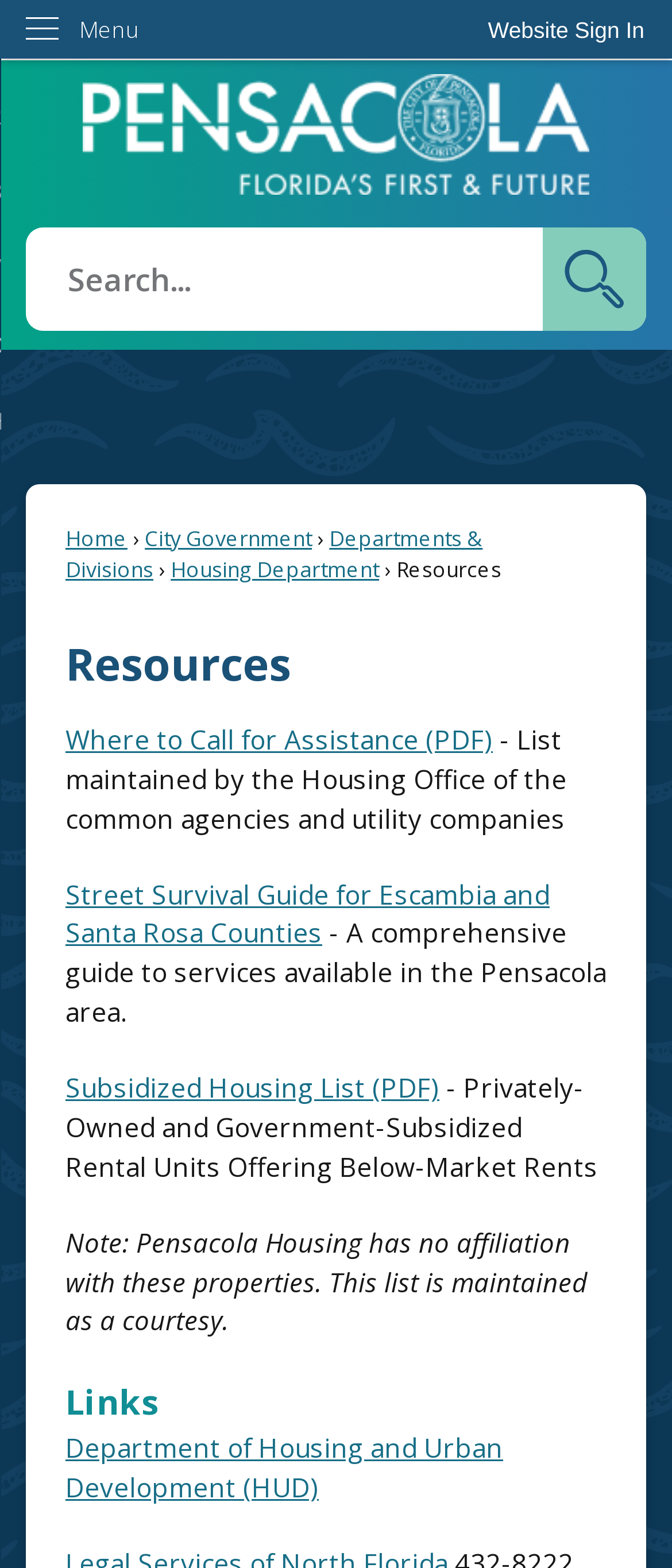Given the element description "Website Sign In" in the screenshot, predict the bounding box coordinates of that UI element.

[0.685, 0.0, 1.0, 0.038]